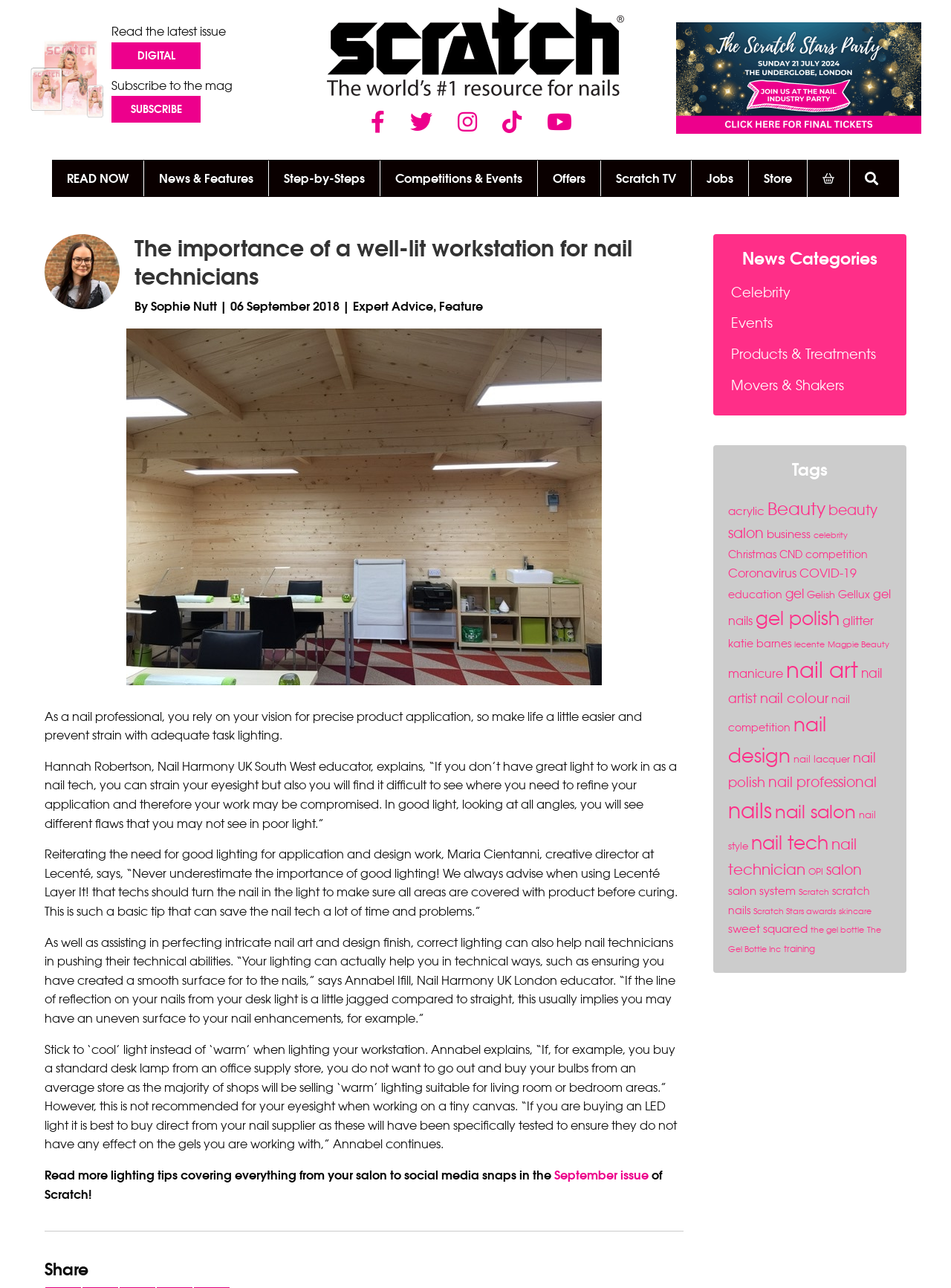Find the bounding box coordinates of the area to click in order to follow the instruction: "Read the latest issue".

[0.117, 0.018, 0.238, 0.03]